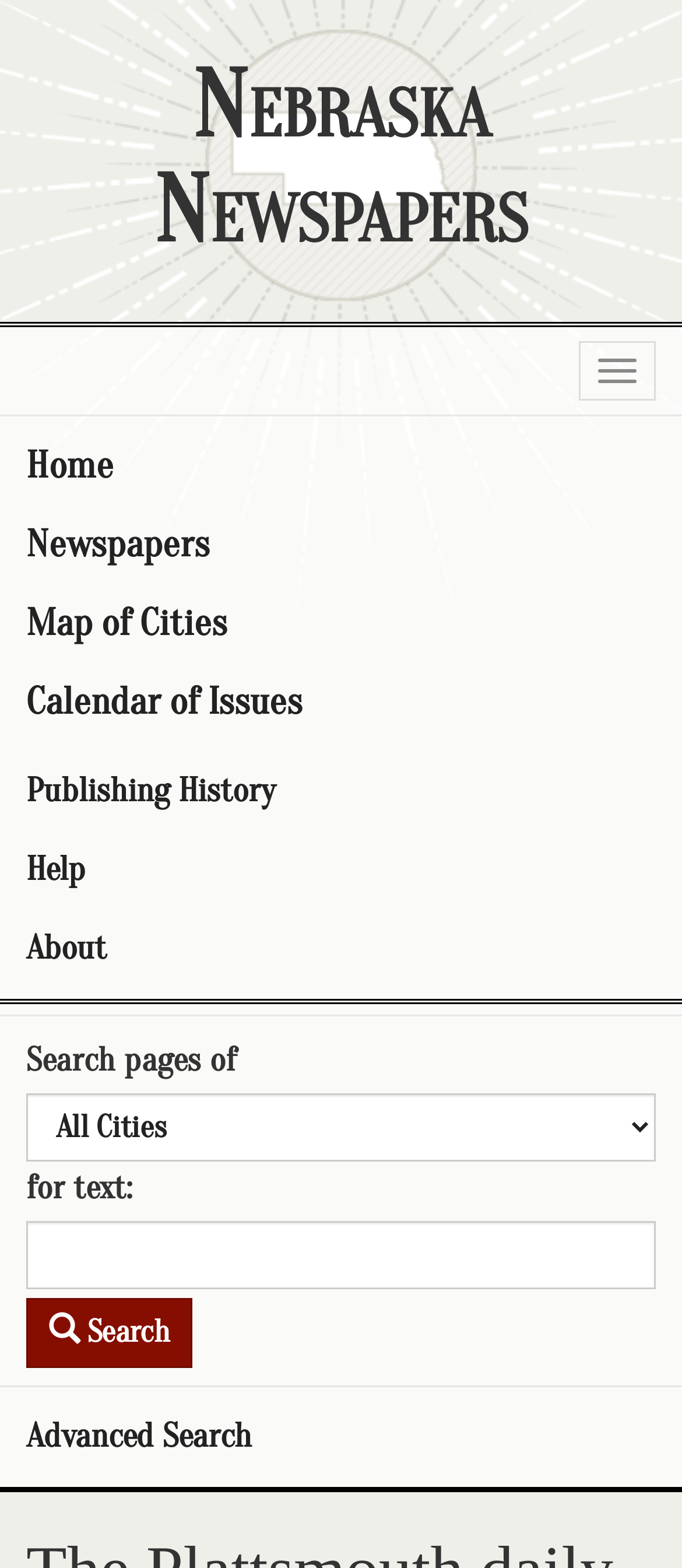Is there an option for advanced search?
Please provide a comprehensive answer based on the contents of the image.

I found the answer by looking at the link element with the text 'Advanced Search', which suggests that there is an option for advanced search.